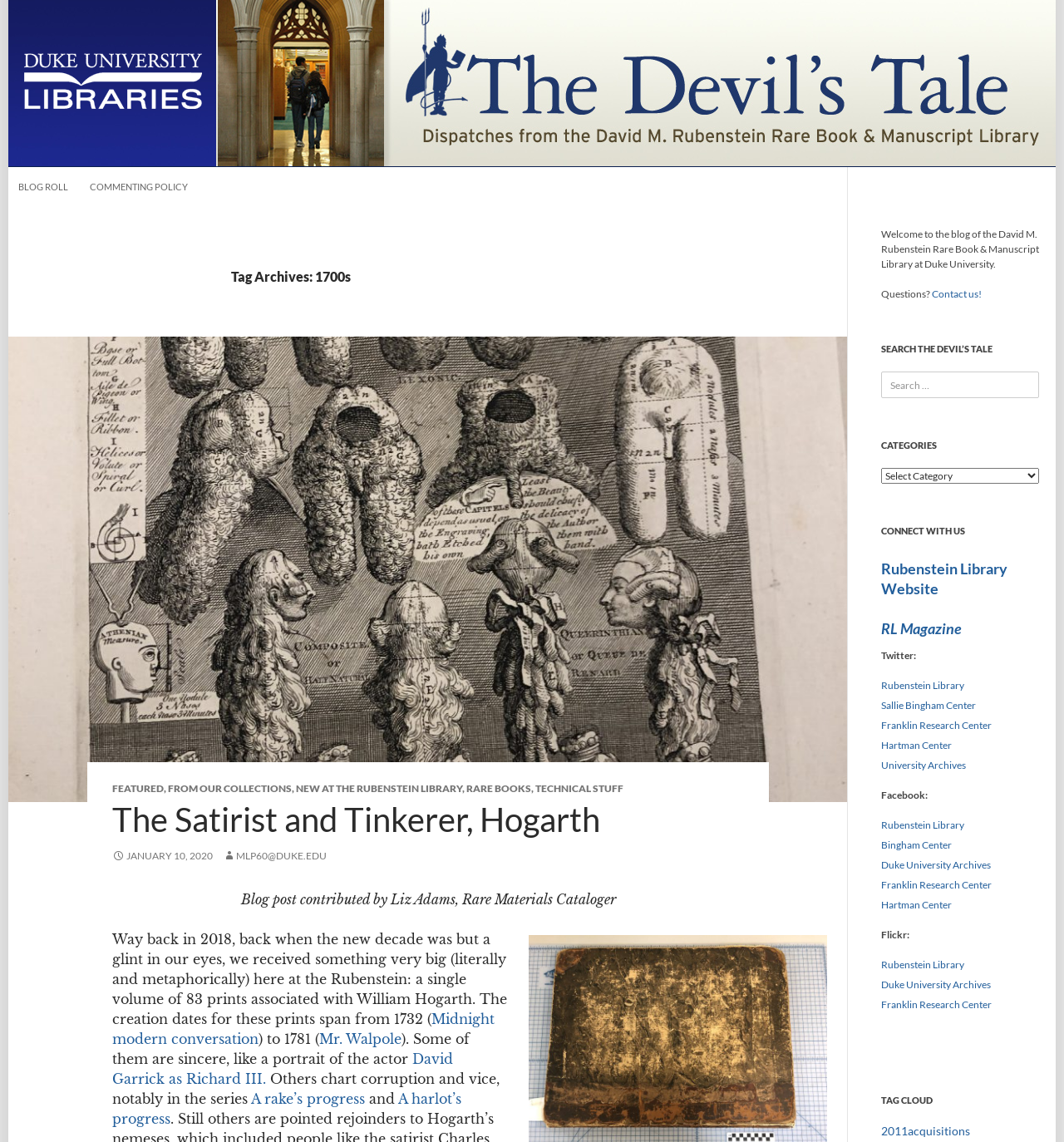How many categories are listed?
Look at the image and answer the question with a single word or phrase.

Multiple